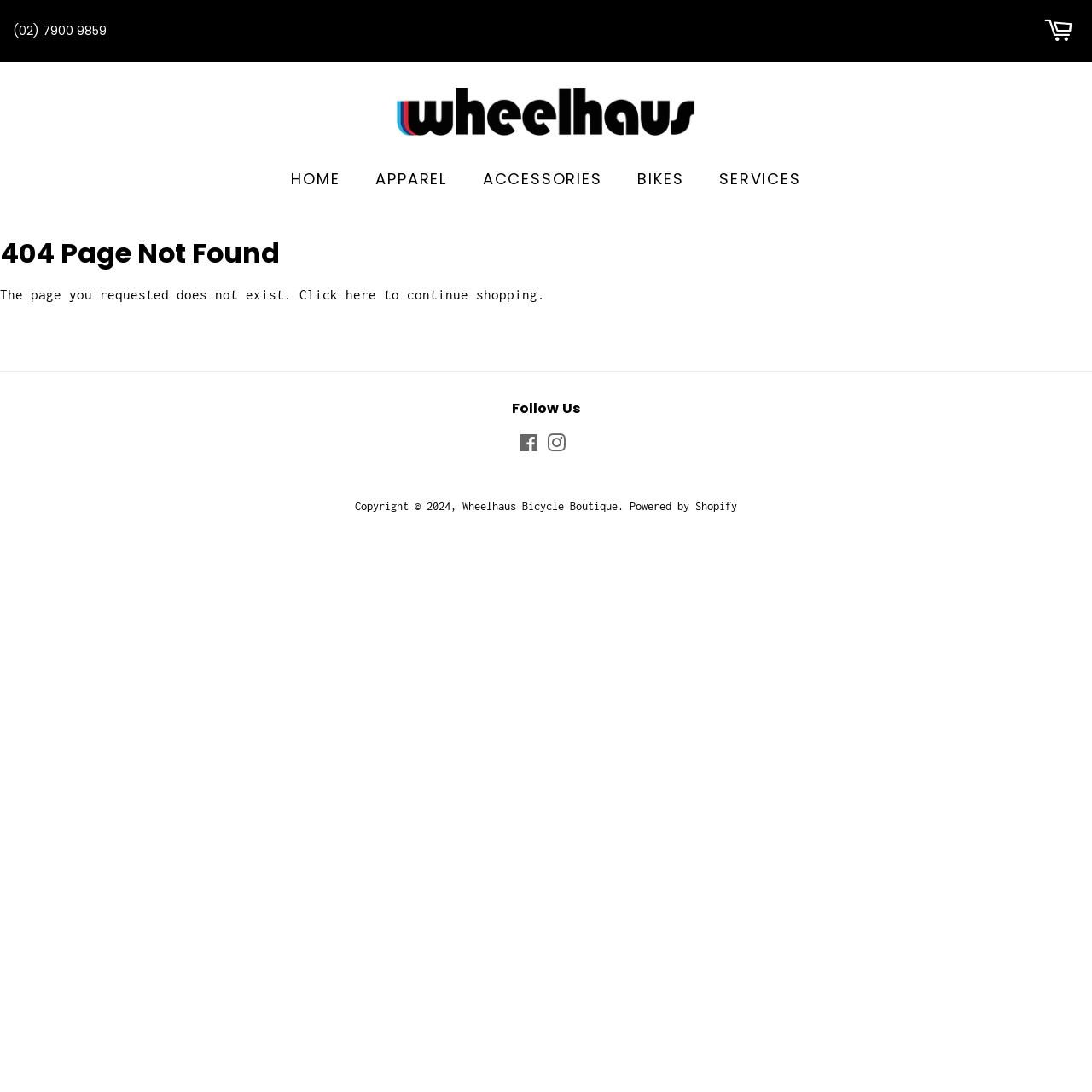Identify the bounding box coordinates of the clickable region to carry out the given instruction: "Go to the home page".

[0.267, 0.147, 0.327, 0.182]